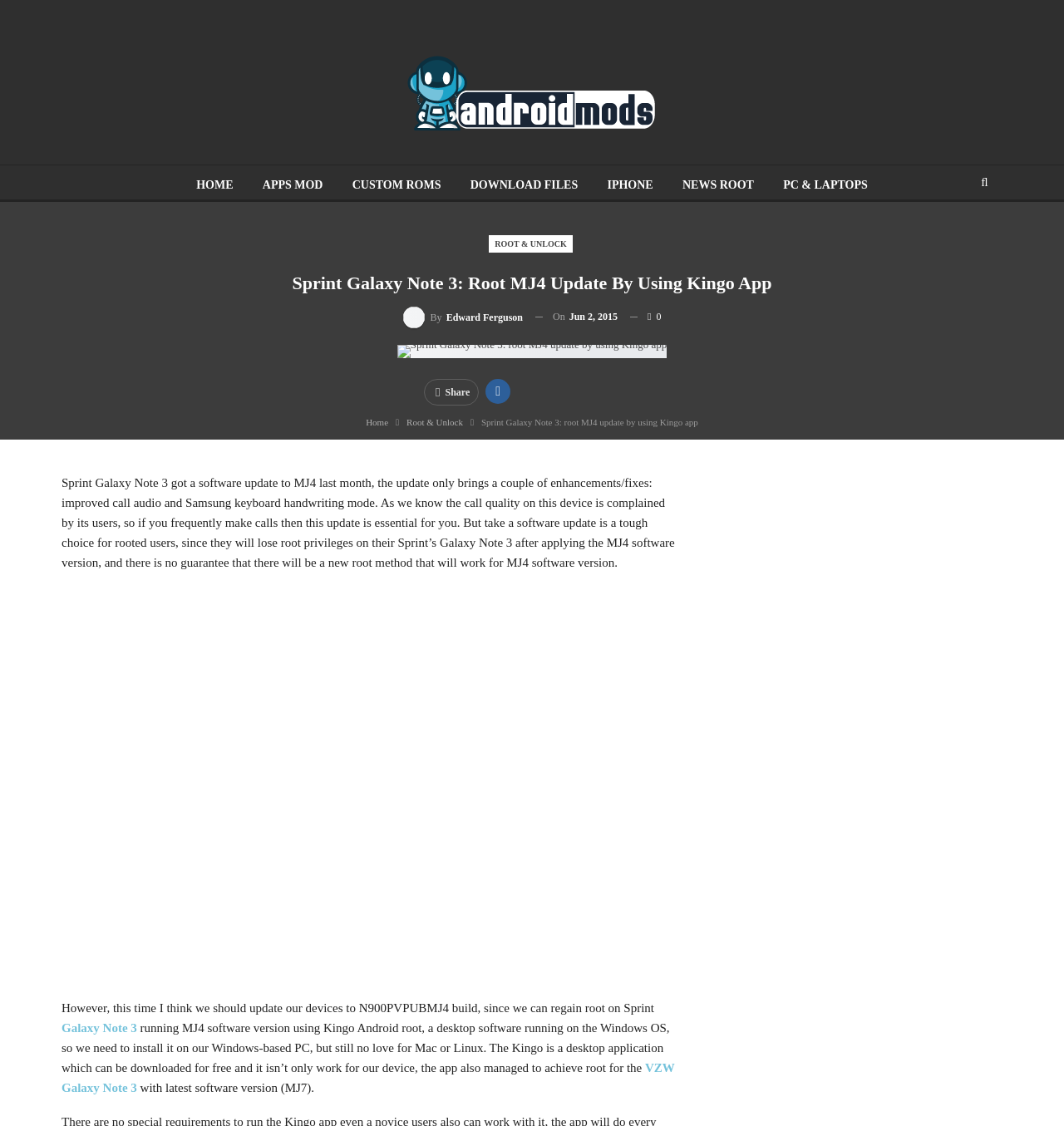What is the purpose of the Kingo app?
Look at the image and provide a short answer using one word or a phrase.

To root the device